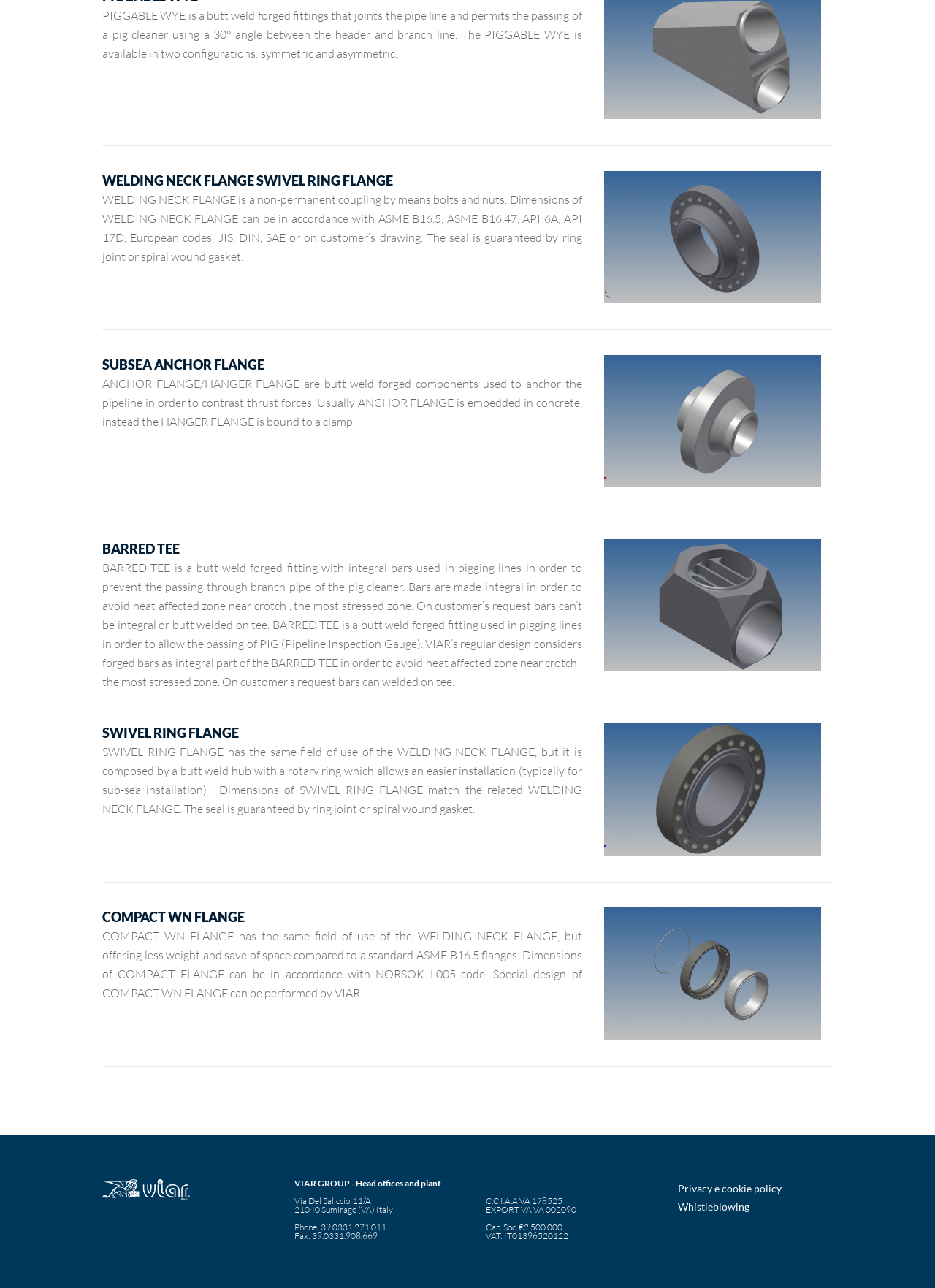What is the difference between WELDING NECK FLANGE and SWIVEL RING FLANGE?
Carefully analyze the image and provide a thorough answer to the question.

According to the webpage, SWIVEL RING FLANGE has the same field of use as WELDING NECK FLANGE, but it is composed by a butt weld hub with a rotary ring which allows an easier installation, typically for sub-sea installation.